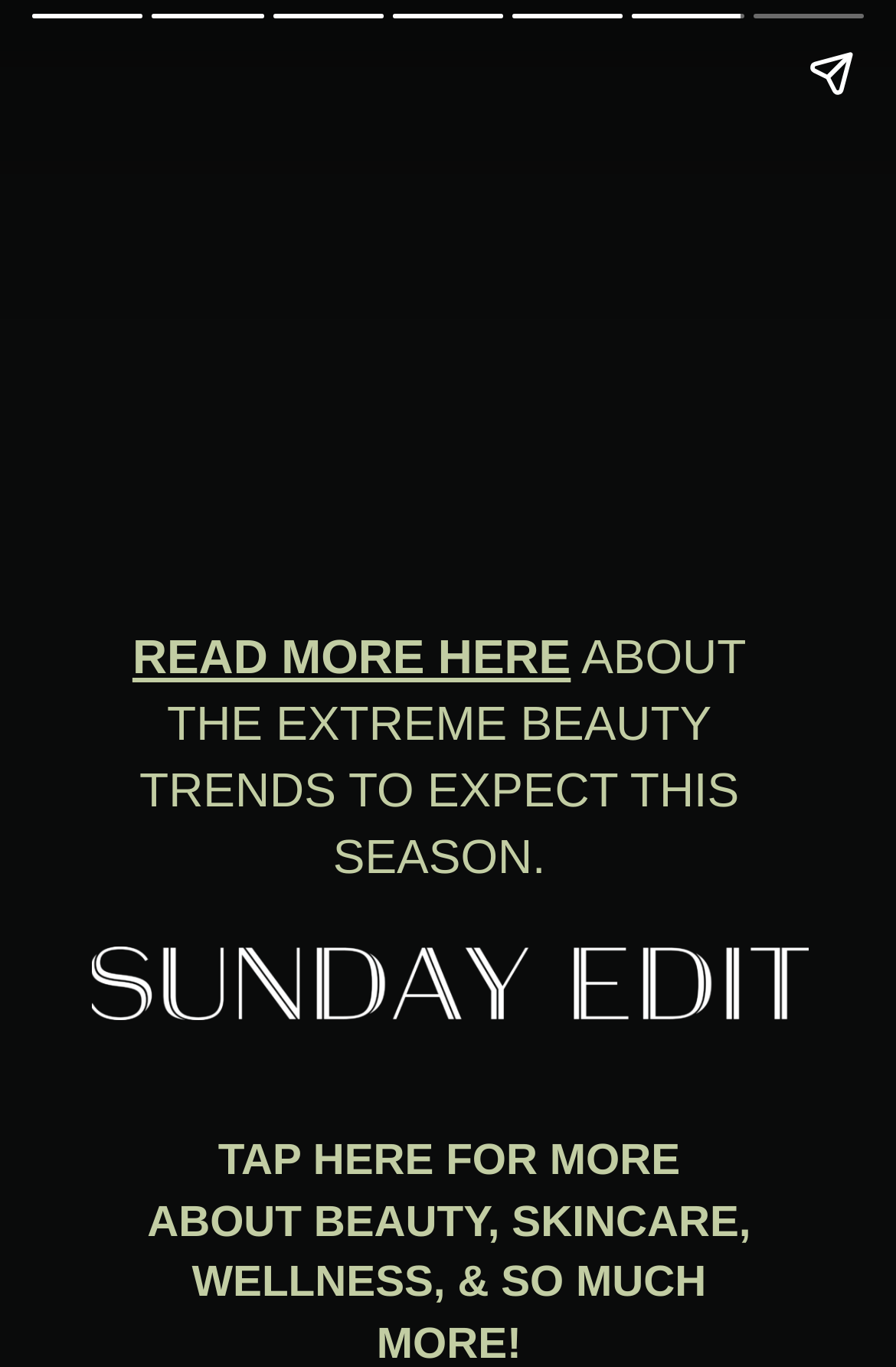Please identify the primary heading of the webpage and give its text content.

WELCOME TO THE ERA OF EXTREME BEAUTY